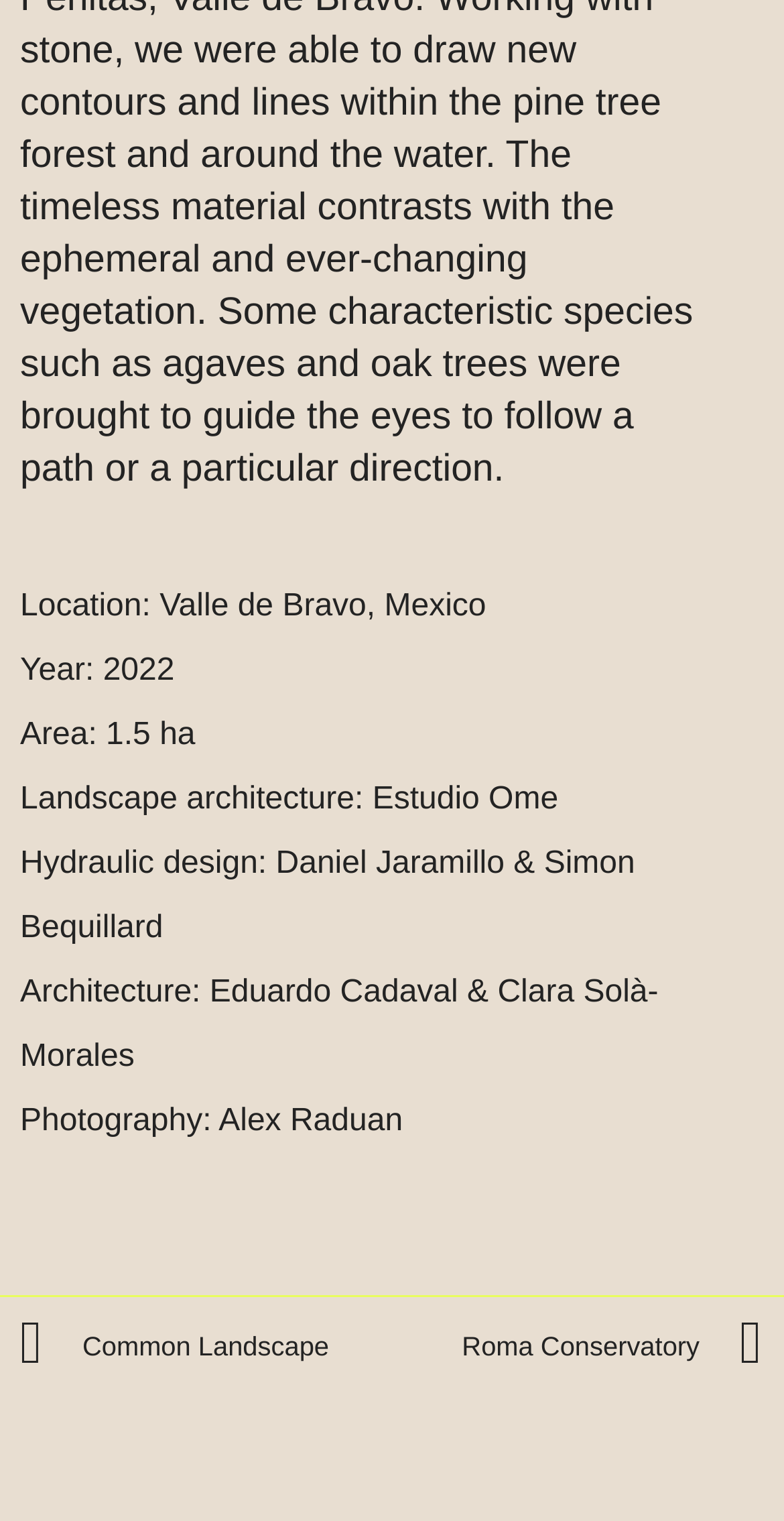How many navigation links are there at the bottom?
Based on the image, give a concise answer in the form of a single word or short phrase.

2